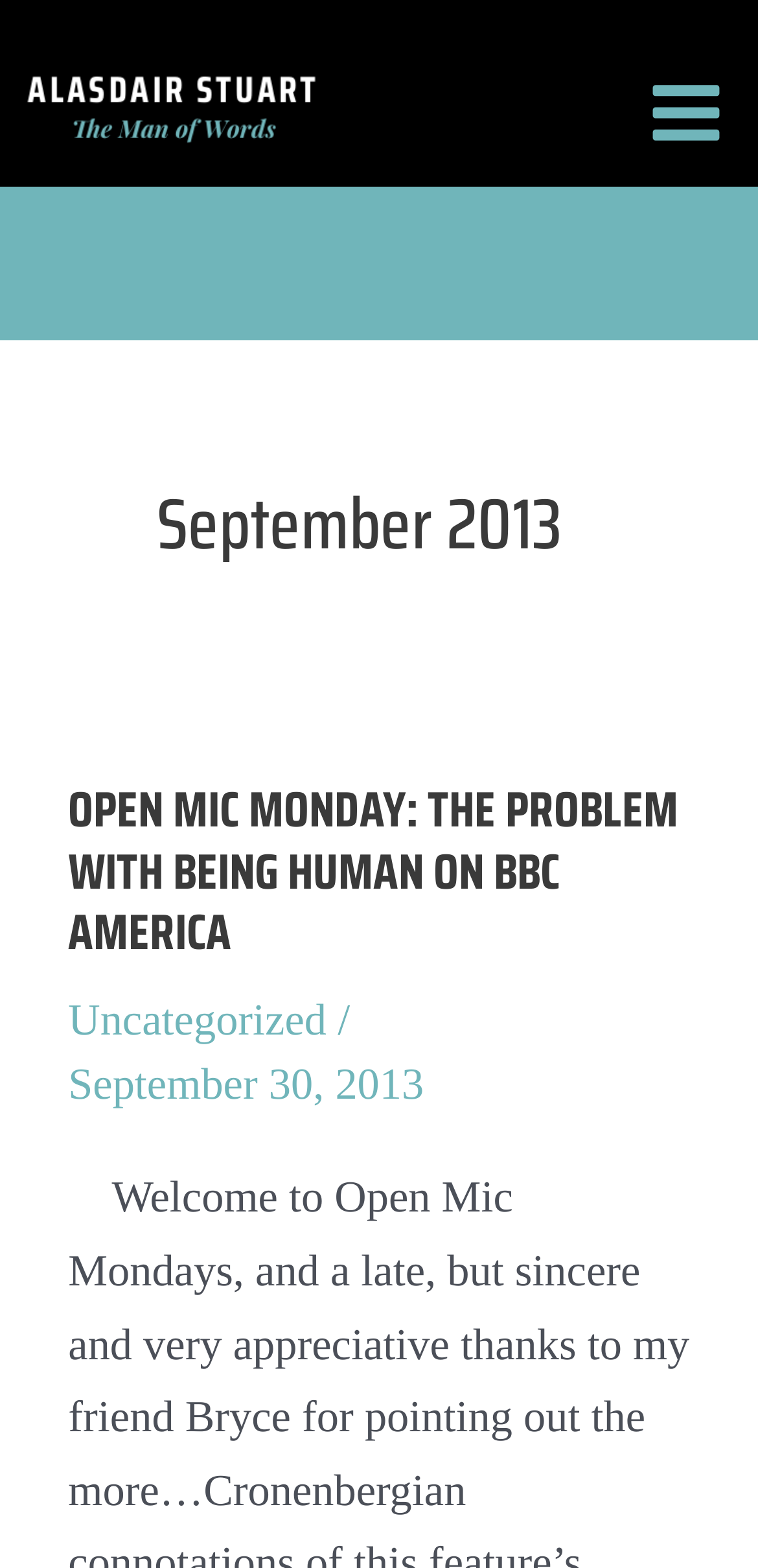What is the category of the post?
Answer the question with a single word or phrase by looking at the picture.

Uncategorized